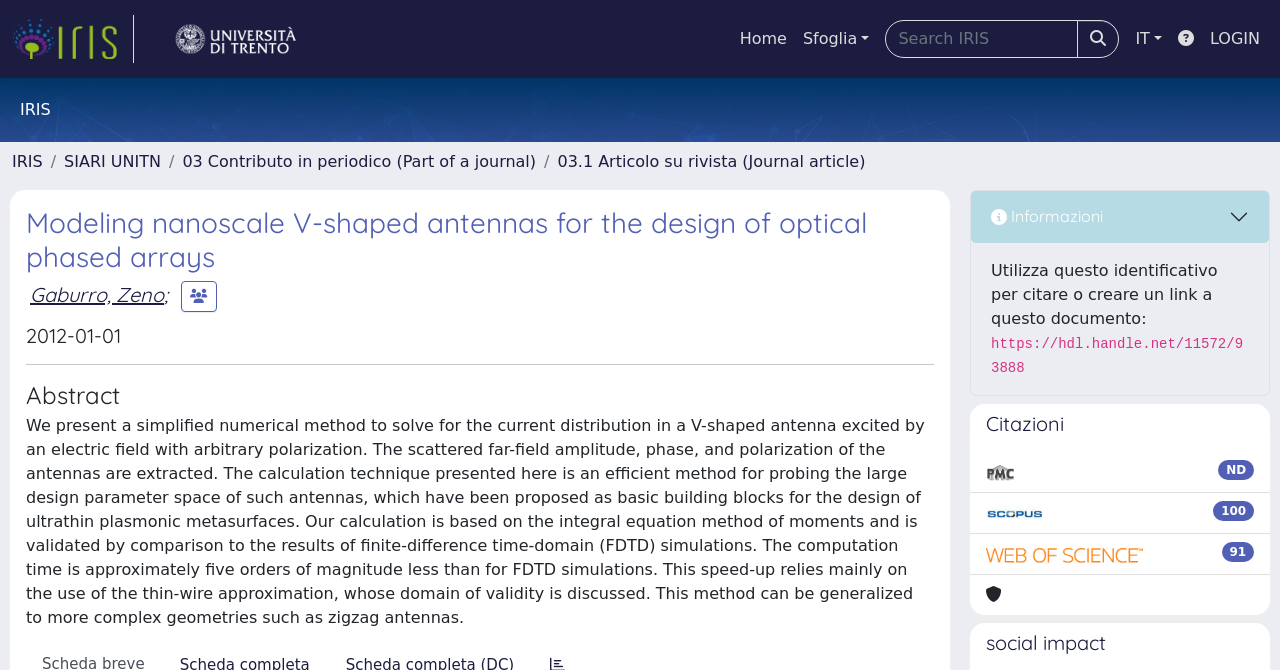Give a detailed account of the webpage's layout and content.

This webpage is about a research article titled "Modeling nanoscale V-shaped antennas for the design of optical phased arrays". At the top, there is a navigation menu with links to the homepage, university homepage, and a search bar. Below the navigation menu, there is a breadcrumb navigation showing the article's location within the website.

The main content of the webpage is divided into sections. The first section displays the article's title, author, and publication date. The author's name, Gaburro, Zeno, is a link. Below this section, there is a horizontal separator.

The next section is the abstract, which is a lengthy text describing the research article. The abstract is followed by another section with a heading "Informazioni" (Information), which contains a button that expands to show more information.

On the right side of the webpage, there is a section with citations, including links to PMC, Scopus, and ISI, each with an accompanying image. Below the citations, there is a section with a heading "social impact".

Throughout the webpage, there are several images, including the IRIS logo, which appears multiple times. The webpage also has several buttons, including a search button, a button to toggle the language, and a button to show more information.